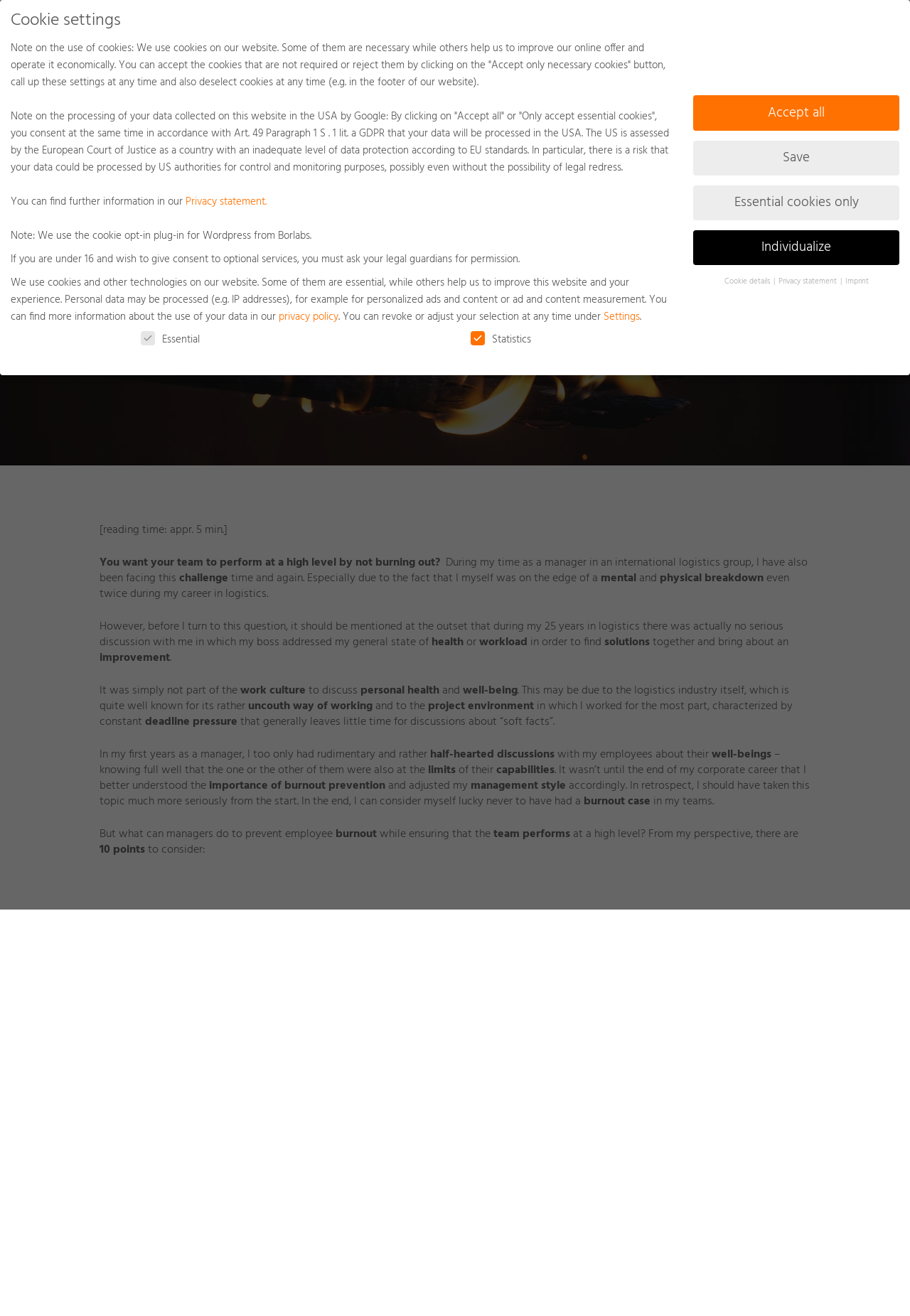Show the bounding box coordinates of the region that should be clicked to follow the instruction: "Click on the 'Business Coaching Online' link."

[0.022, 0.011, 0.256, 0.046]